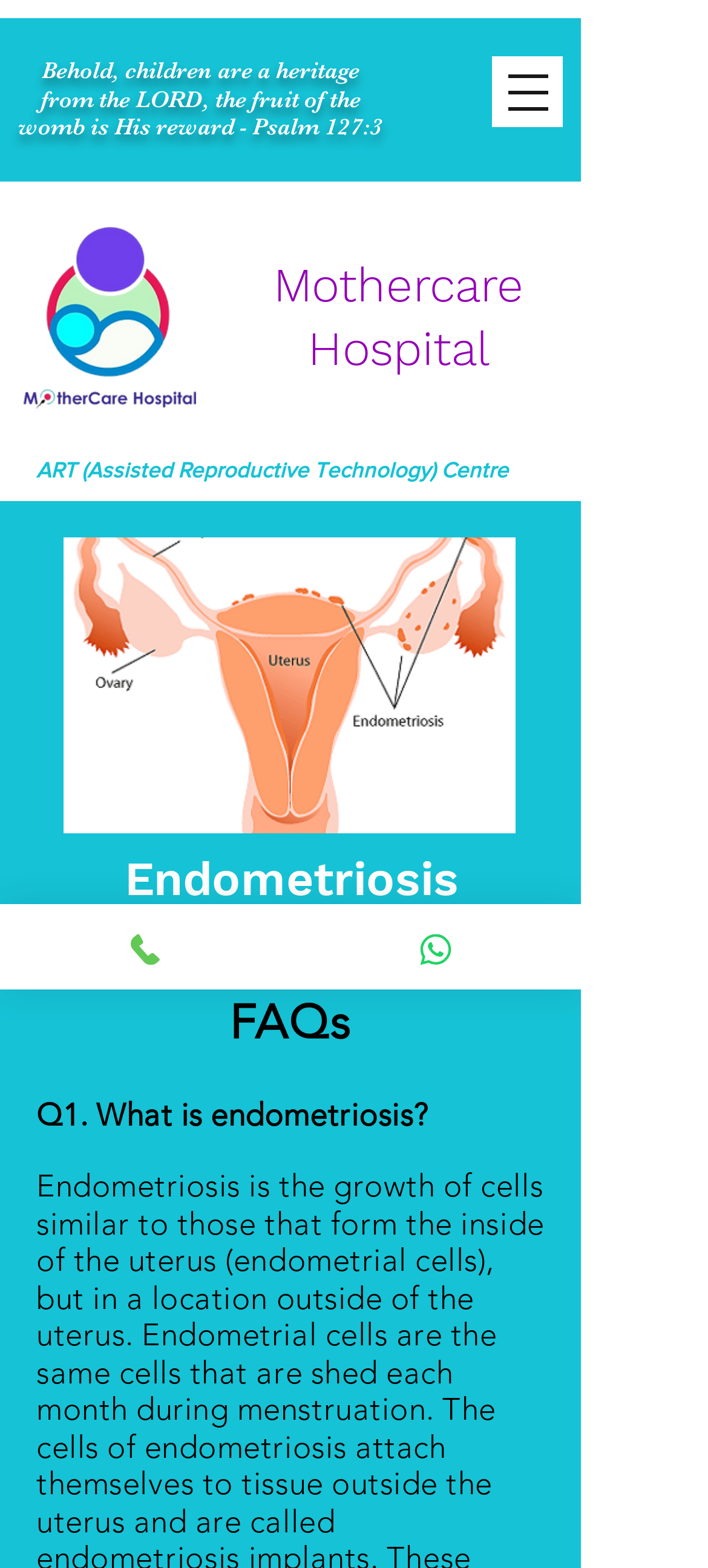Respond with a single word or short phrase to the following question: 
How many FAQs are listed on the webpage?

At least 1